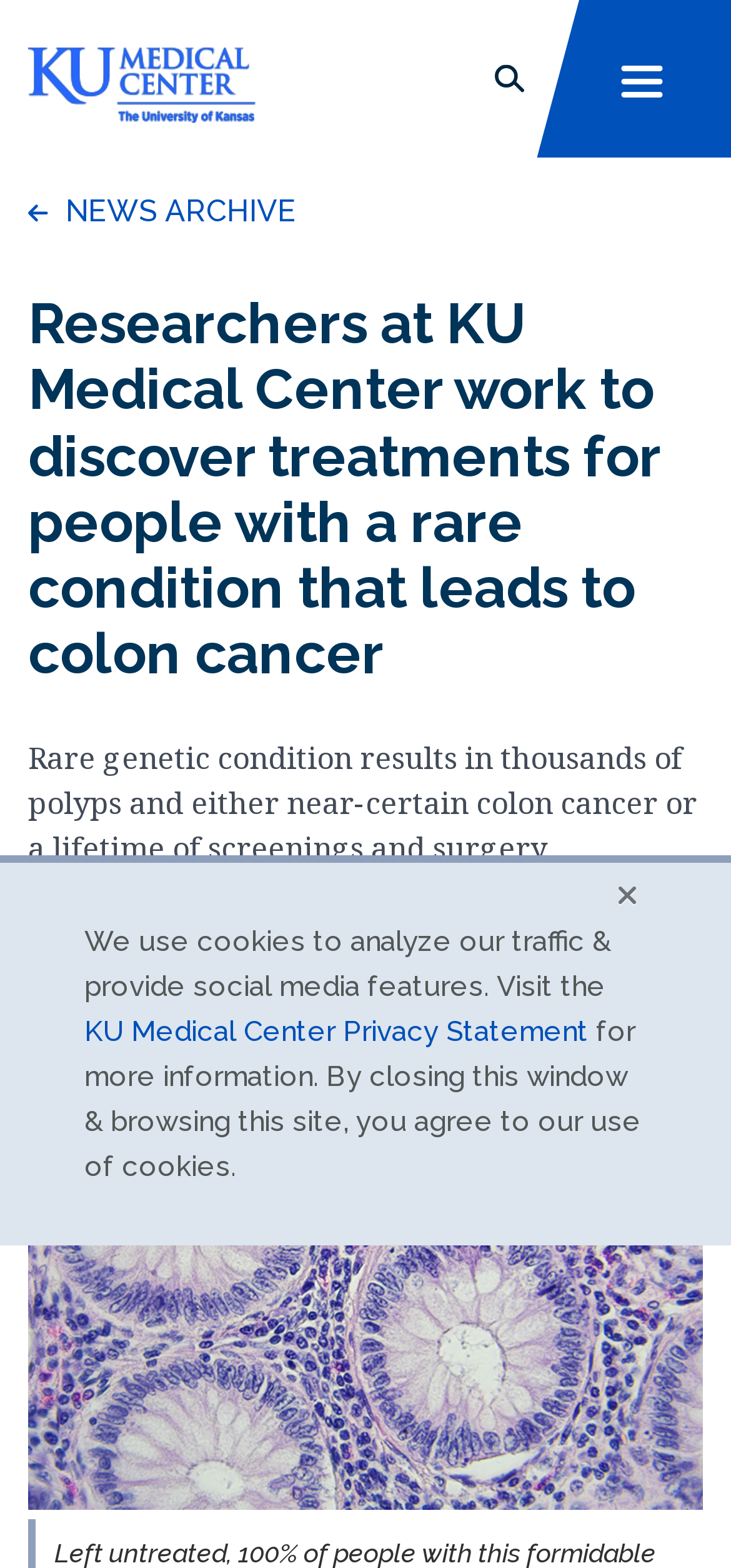Please determine the bounding box coordinates of the element to click in order to execute the following instruction: "Read the news archive". The coordinates should be four float numbers between 0 and 1, specified as [left, top, right, bottom].

[0.038, 0.123, 0.405, 0.146]